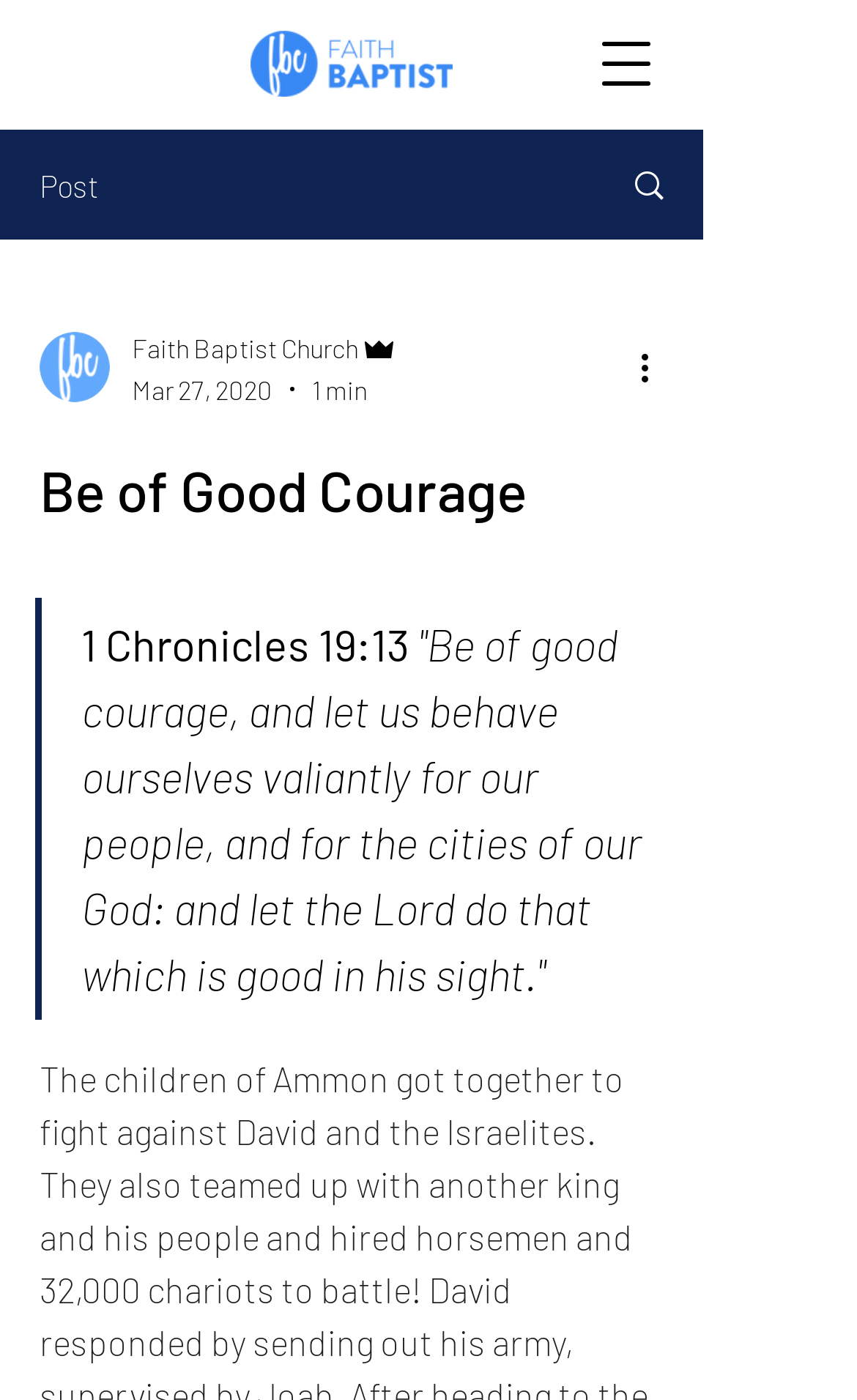What is the name of the church?
Please respond to the question with as much detail as possible.

The name of the church can be found in the generic element 'Faith Baptist Church' which is located below the writer's picture and above the date 'Mar 27, 2020'.